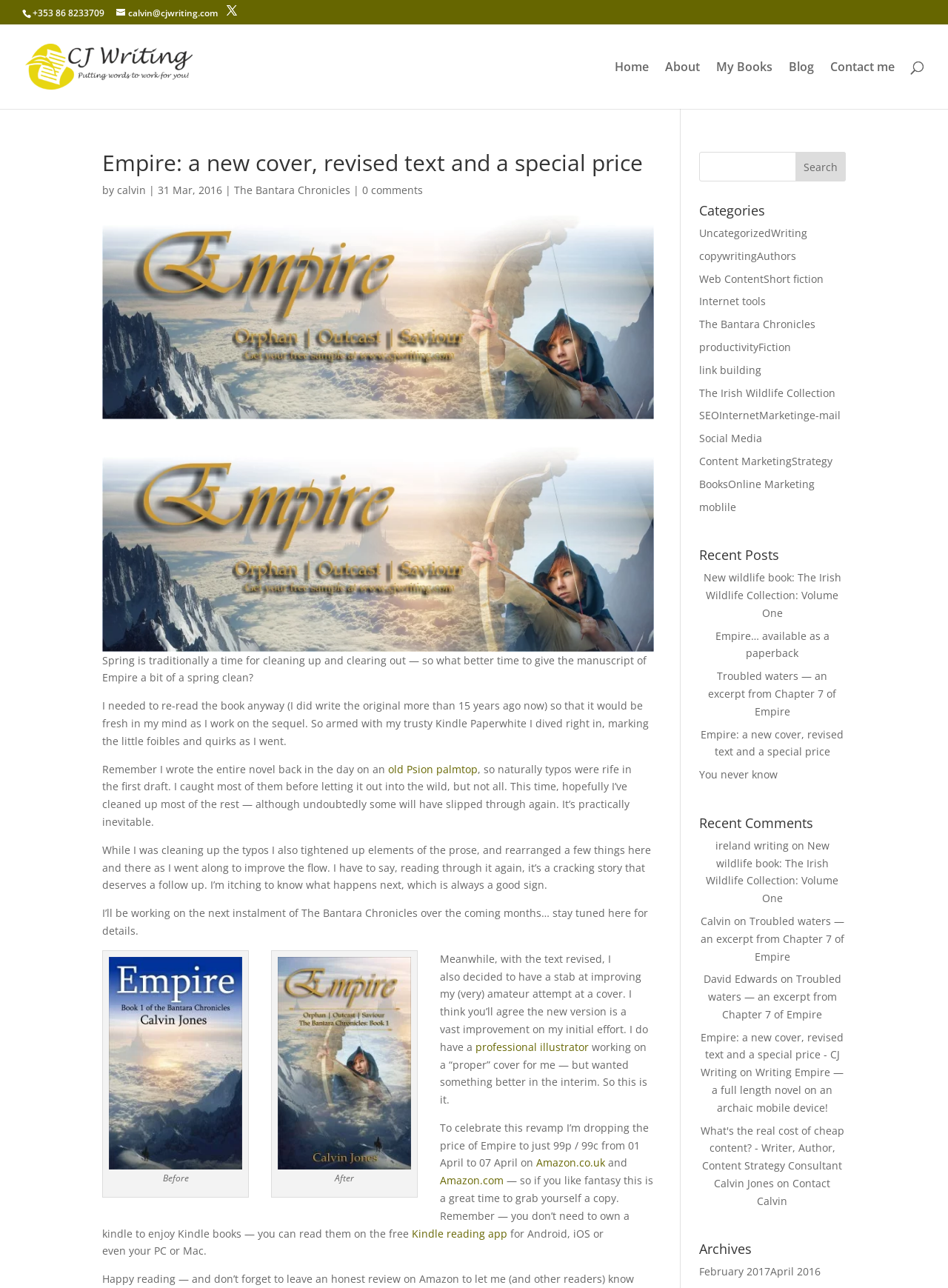What is the name of the series that Empire belongs to?
Could you give a comprehensive explanation in response to this question?

The series that Empire belongs to is mentioned in the text as 'The Bantara Chronicles' which is linked to the series' page.